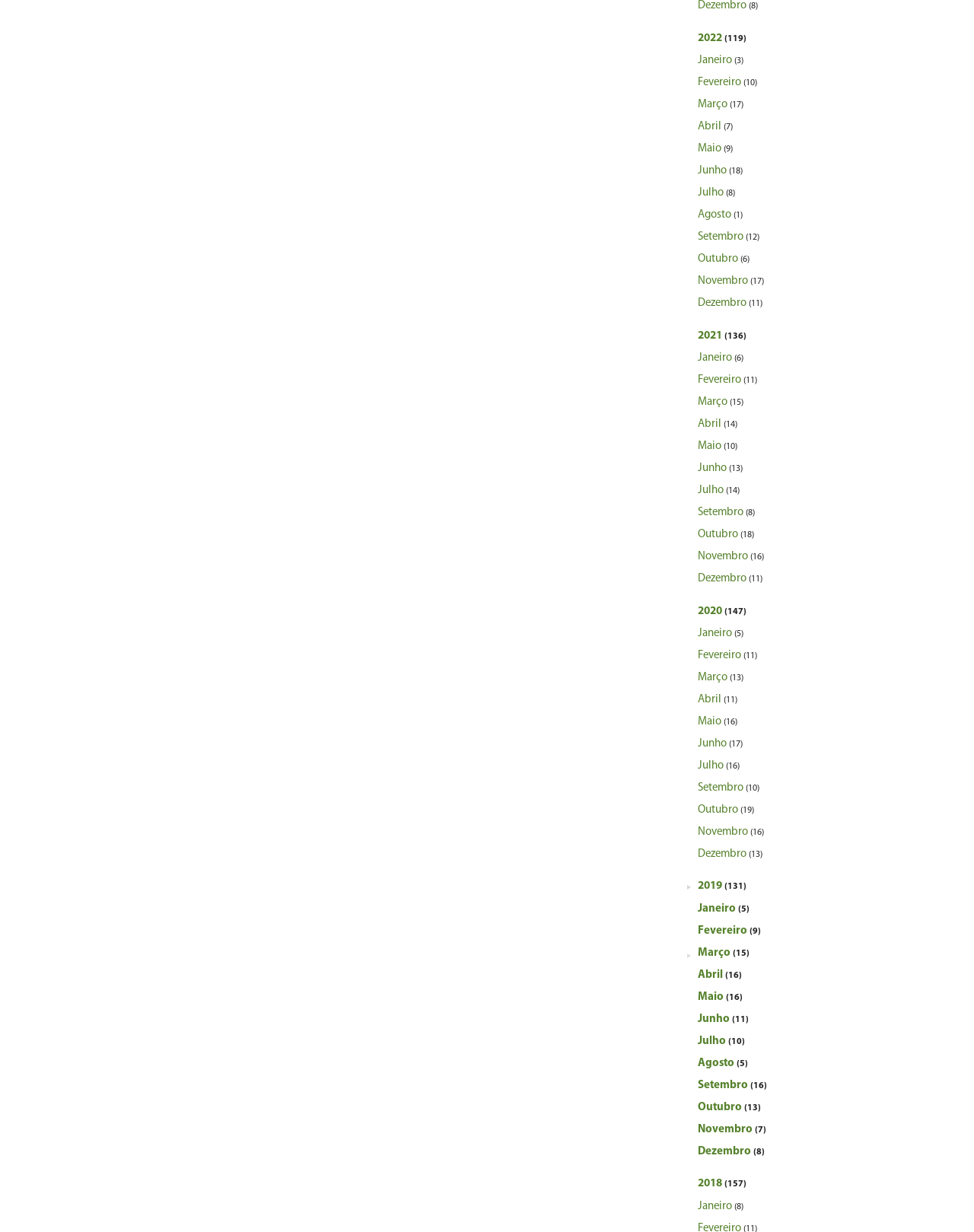Please reply to the following question with a single word or a short phrase:
What years are listed on the webpage?

2022, 2021, 2020, 2019, 2018